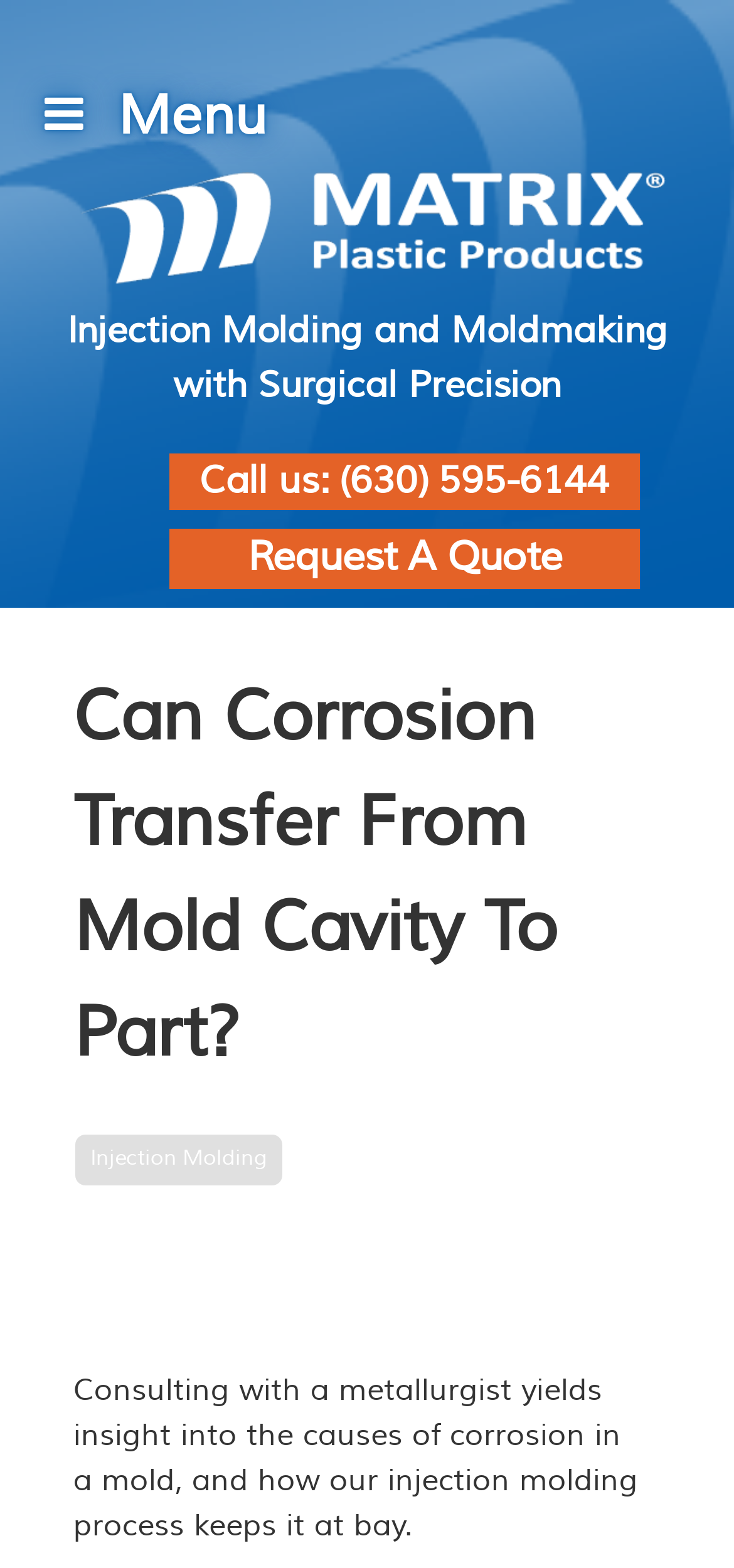What is the topic of the article on the webpage?
Look at the screenshot and provide an in-depth answer.

I determined the topic of the article by reading the heading element that says 'Can Corrosion Transfer From Mold Cavity To Part?' and the adjacent text element that provides more information about the topic.